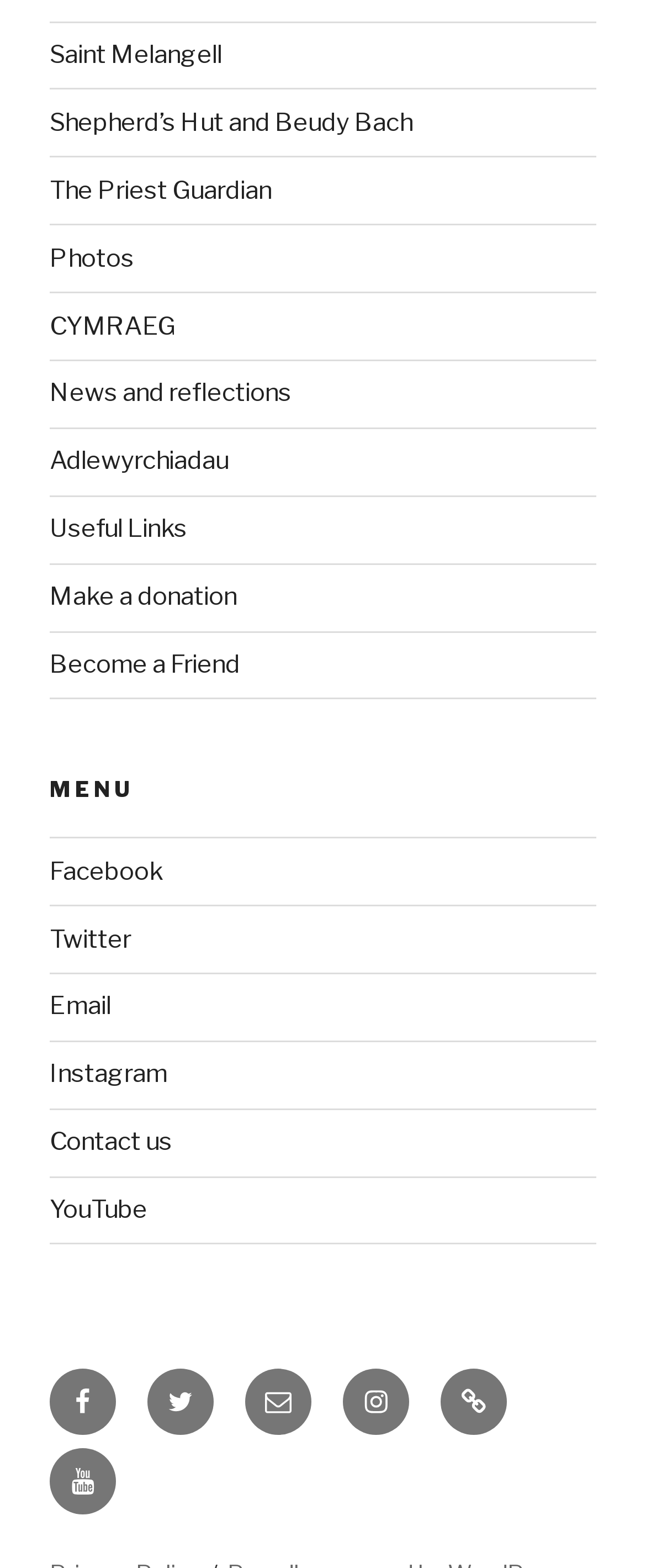Point out the bounding box coordinates of the section to click in order to follow this instruction: "Go to News and reflections".

[0.077, 0.241, 0.451, 0.26]